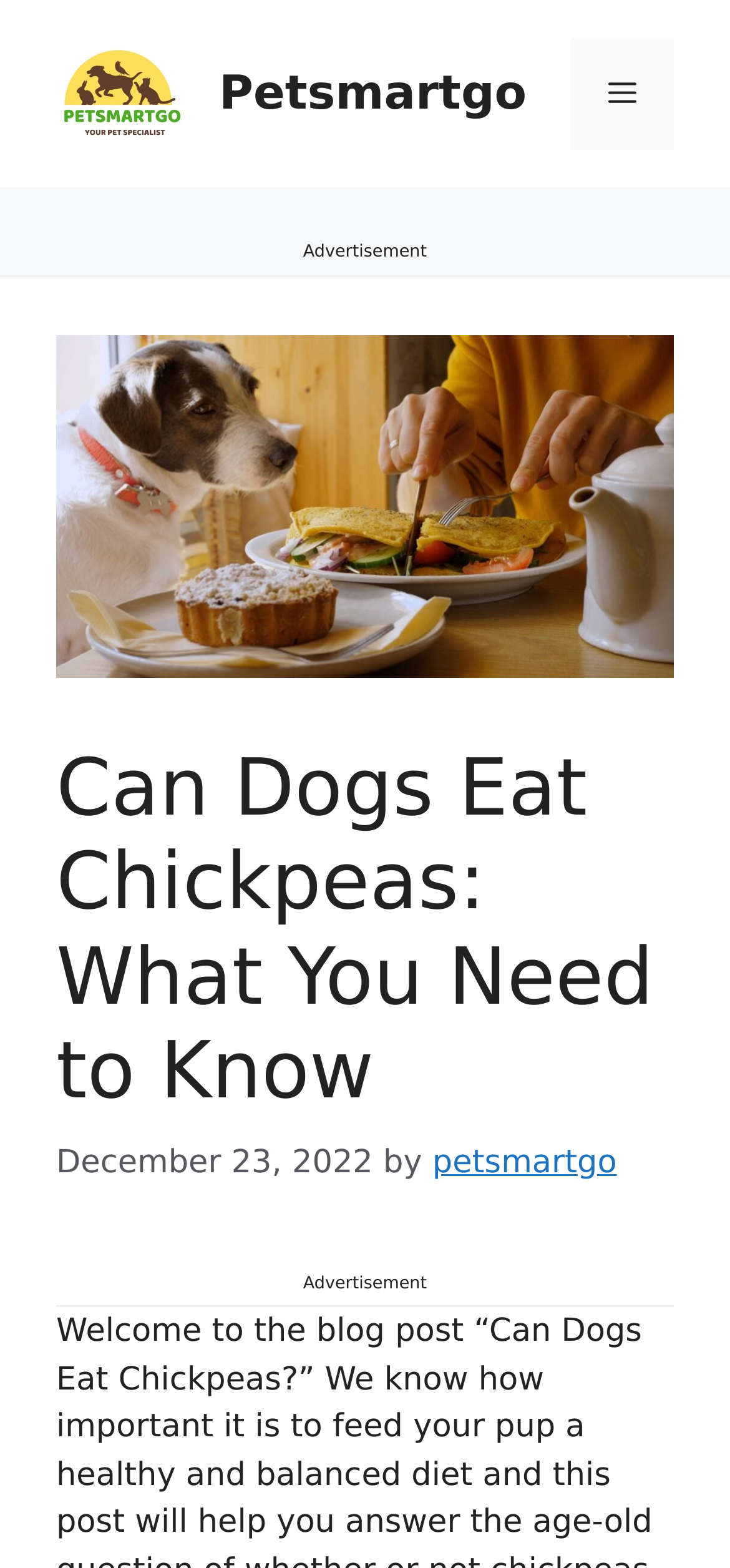Provide the bounding box coordinates of the HTML element this sentence describes: "Menu". The bounding box coordinates consist of four float numbers between 0 and 1, i.e., [left, top, right, bottom].

[0.782, 0.024, 0.923, 0.096]